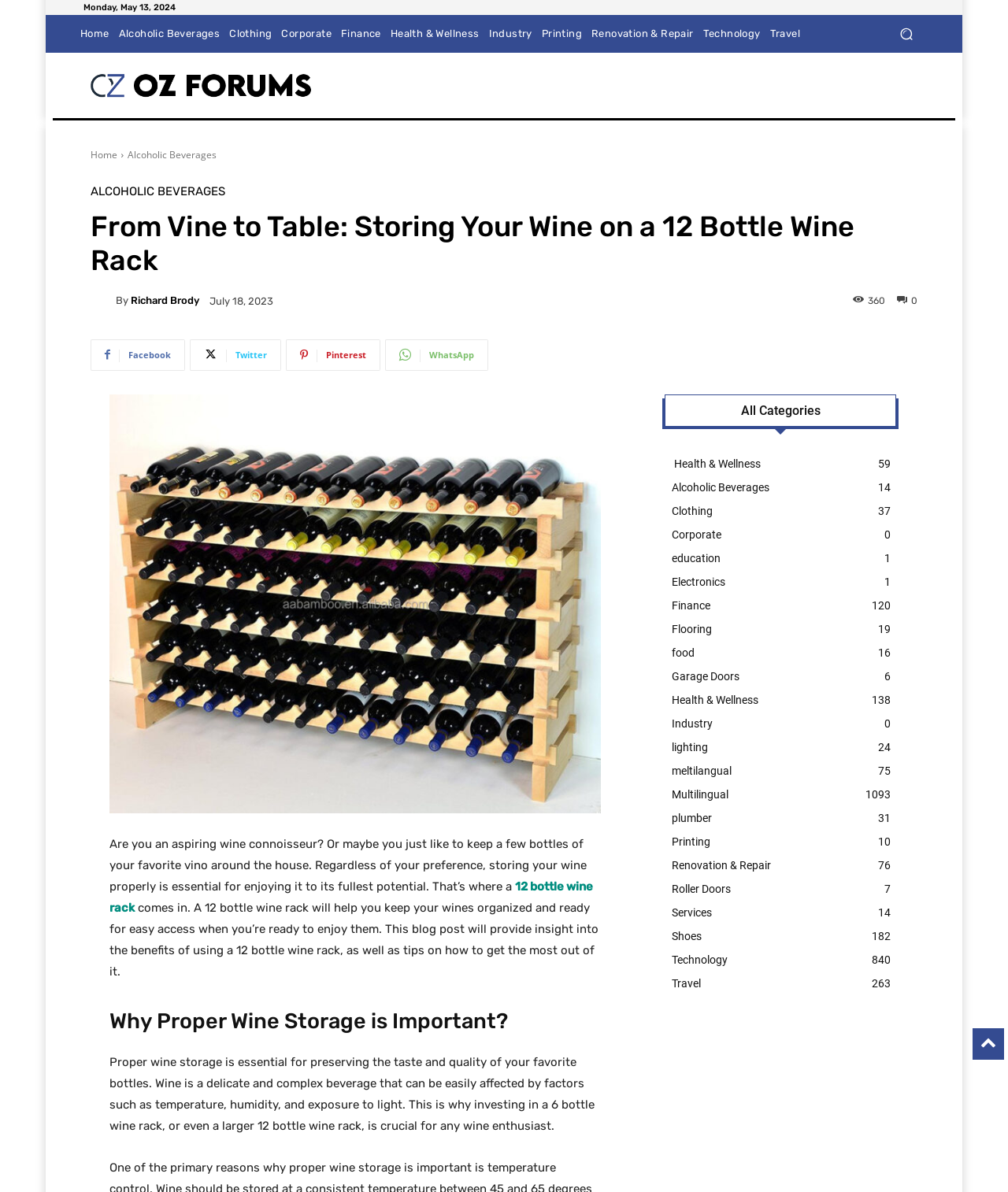What is the author's name of the article?
Offer a detailed and full explanation in response to the question.

I found the answer by looking at the link 'Richard Brody' which is located above the date of the article.